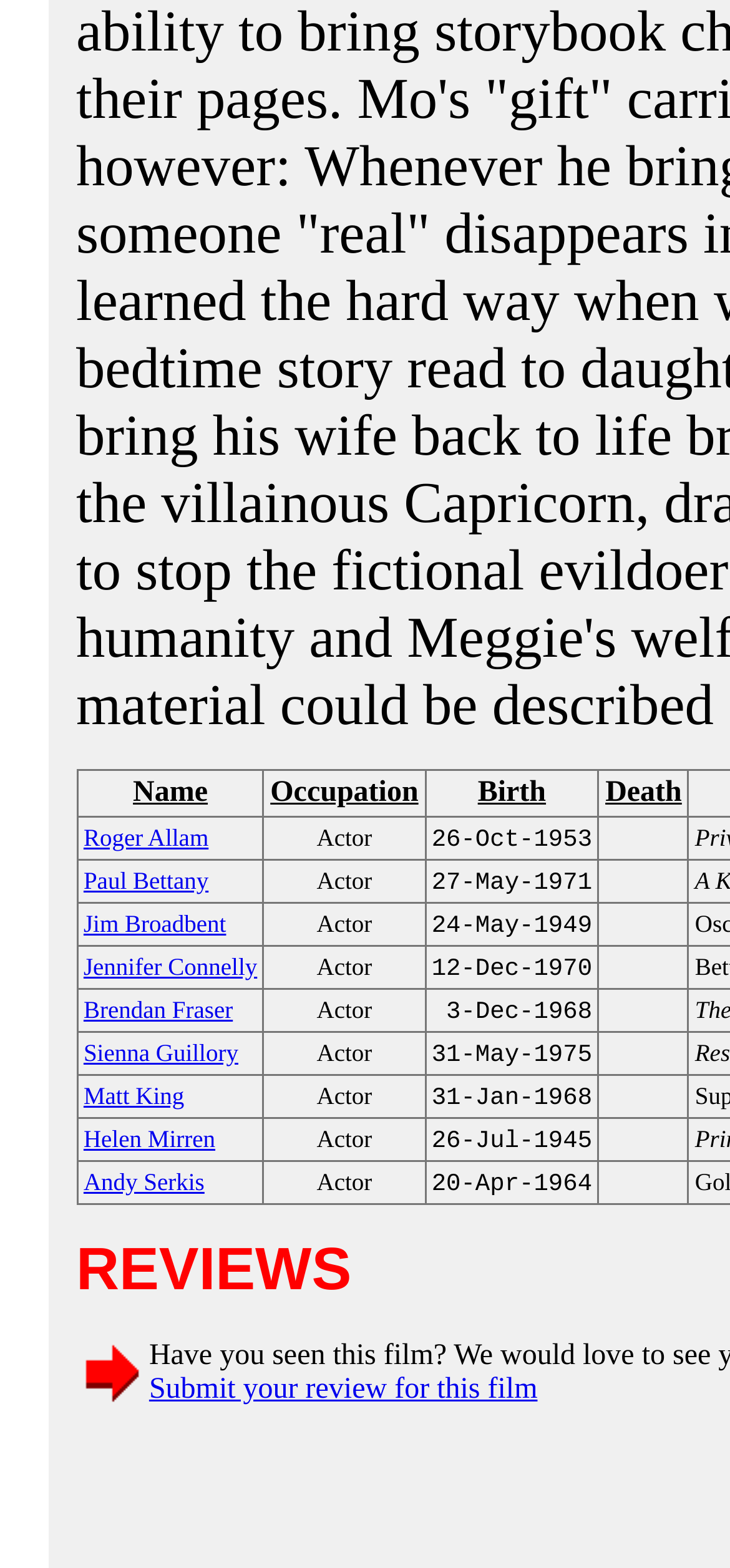Could you please study the image and provide a detailed answer to the question:
What is the birthdate of Helen Mirren?

I found Helen Mirren's birthdate in the grid cell next to her name, which is 26-Jul-1945.